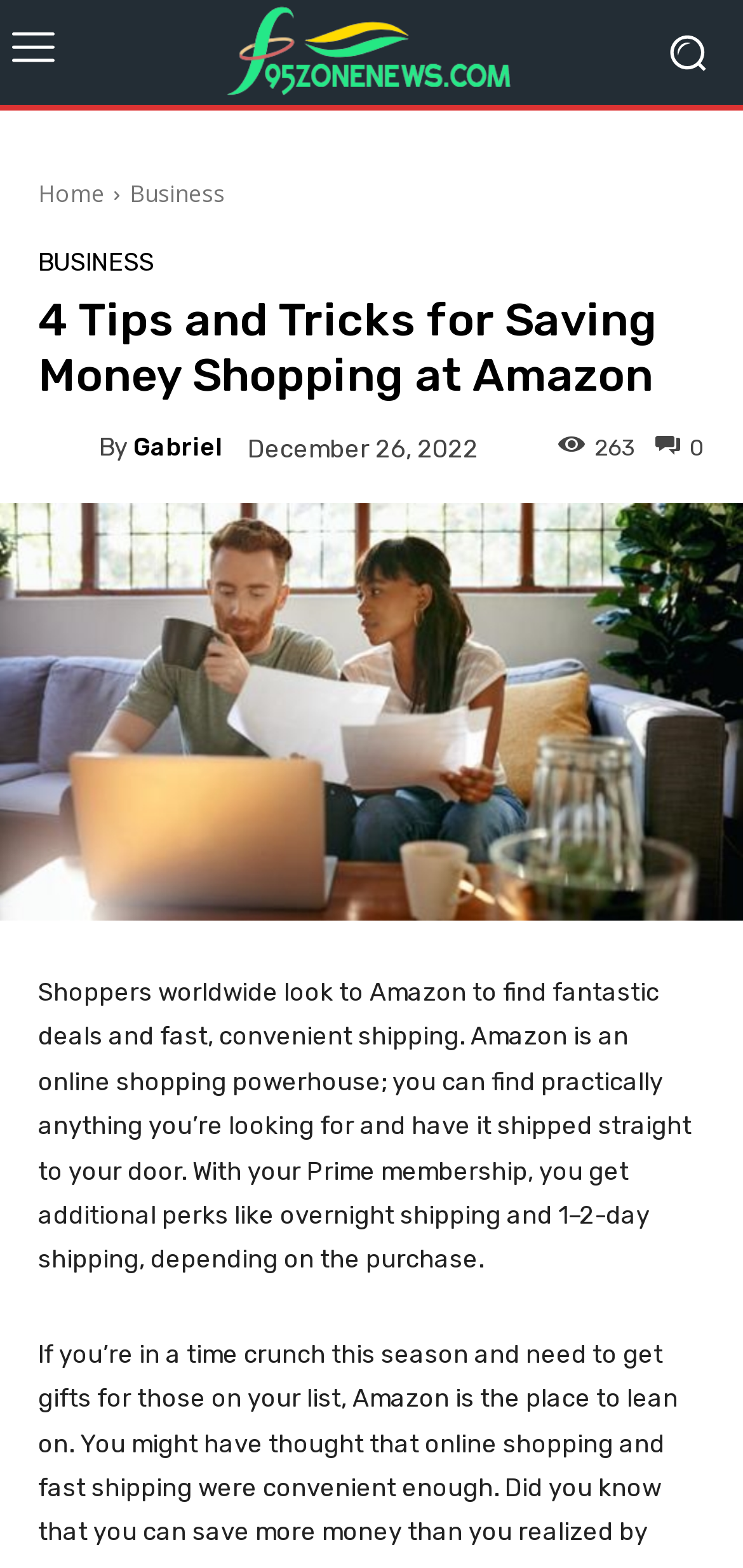Provide your answer in one word or a succinct phrase for the question: 
When was this article published?

December 26, 2022